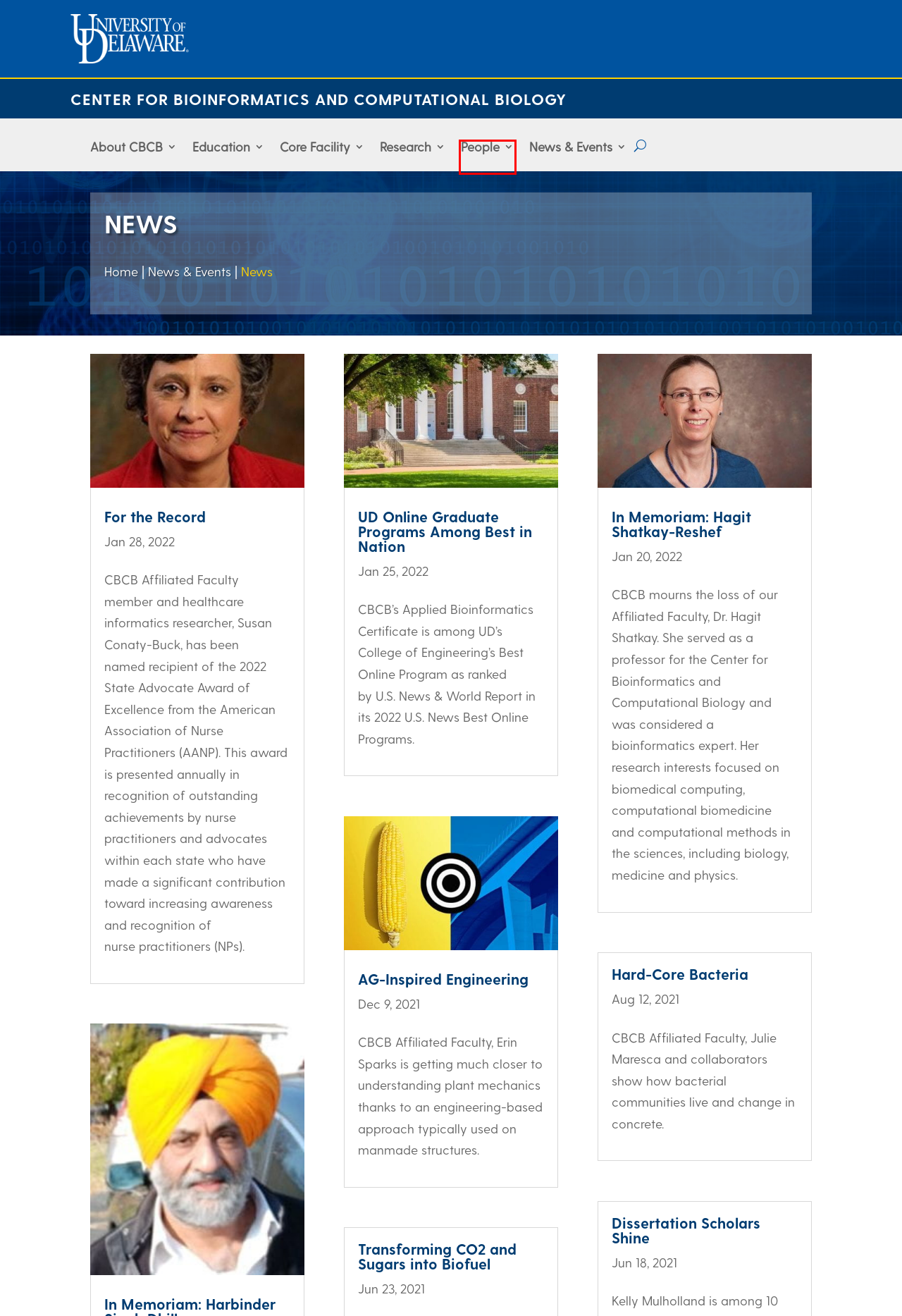Analyze the webpage screenshot with a red bounding box highlighting a UI element. Select the description that best matches the new webpage after clicking the highlighted element. Here are the options:
A. AG-Inspired Engineering | Center for Bioinformatics & Computational Biology
B. UD Online Graduate Programs Among Best in Nation | Center for Bioinformatics & Computational Biology
C. Dissertation Scholars Shine | Center for Bioinformatics & Computational Biology
D. Education | Center for Bioinformatics & Computational Biology
E. For the Record | Center for Bioinformatics & Computational Biology
F. About CBCB | Center for Bioinformatics & Computational Biology
G. People | Center for Bioinformatics & Computational Biology
H. In Memoriam: Hagit Shatkay-Reshef | Center for Bioinformatics & Computational Biology

G